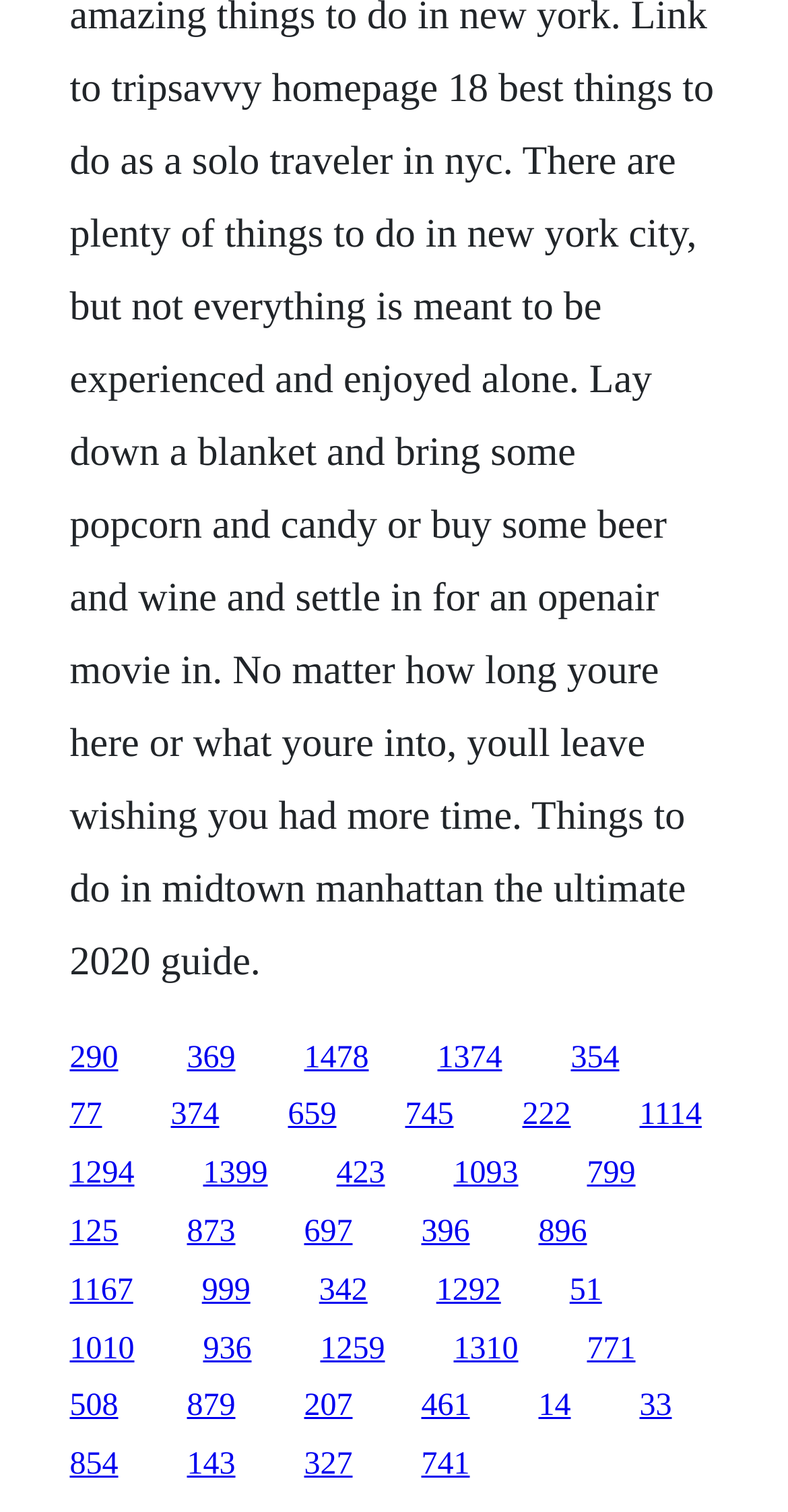Identify the bounding box coordinates of the region that should be clicked to execute the following instruction: "click the link at the top left corner".

[0.088, 0.688, 0.15, 0.711]